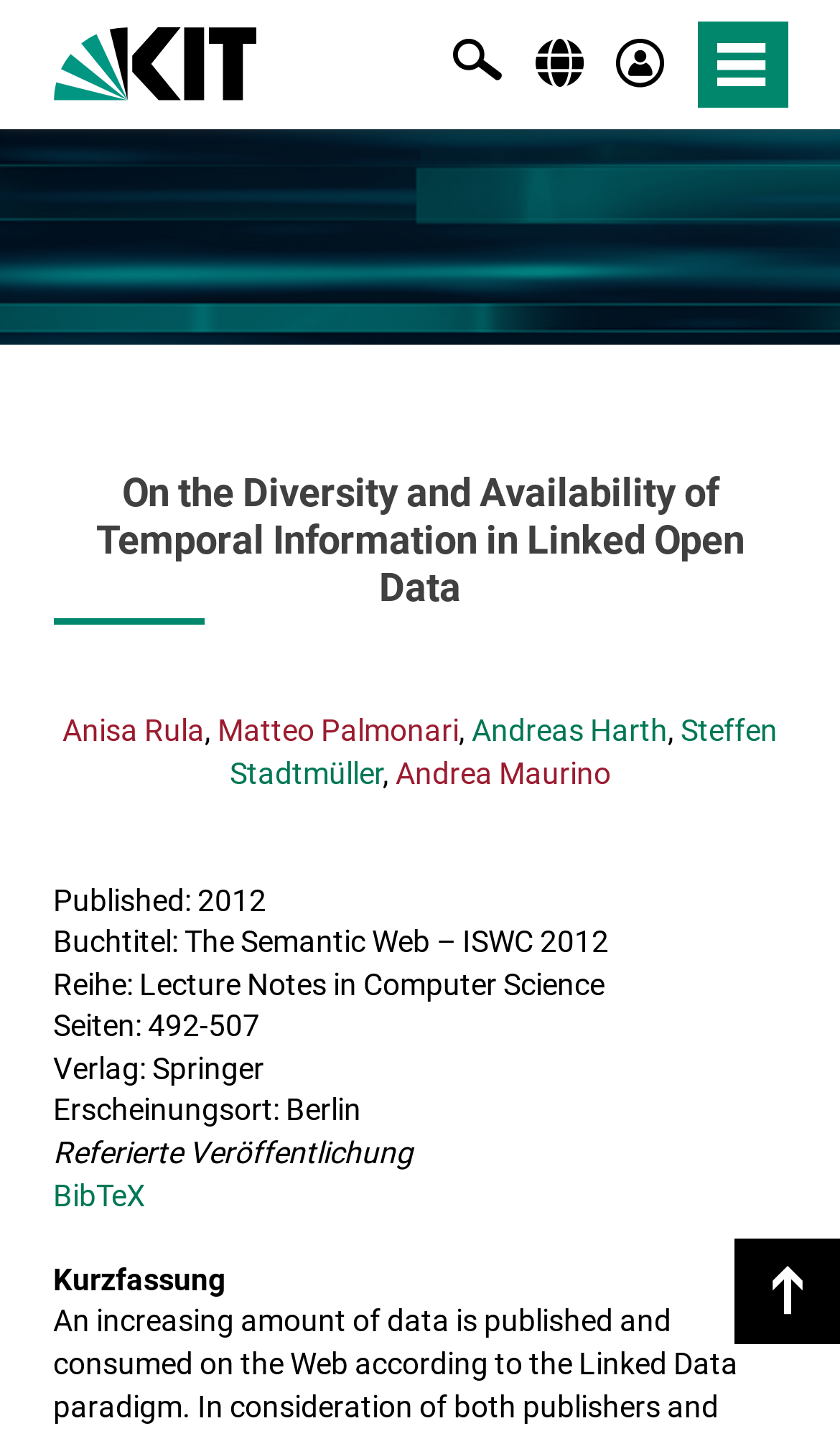What is the title of the publication?
Could you answer the question with a detailed and thorough explanation?

The question can be answered by looking at the heading element on the webpage, which has the text 'On the Diversity and Availability of Temporal Information in Linked Open Data'. This is likely the title of the publication being described on the webpage.